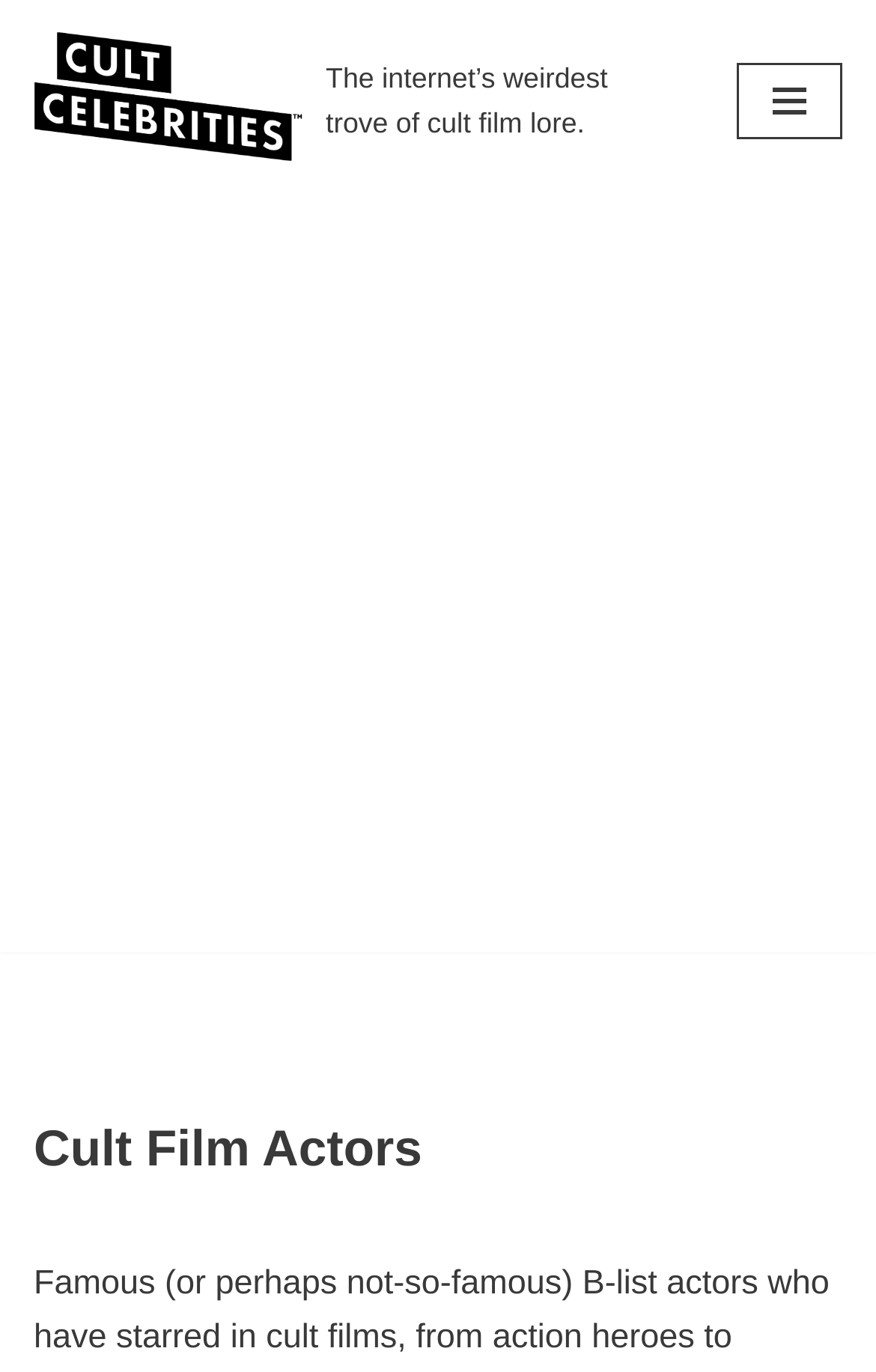What is the main topic of this webpage?
Analyze the image and provide a thorough answer to the question.

Based on the webpage structure and content, I can see that the main topic is cult film actors. The heading 'Cult Film Actors' is prominently displayed, and the link 'Cult Celebrities' suggests that the webpage is about celebrities who have starred in cult films.